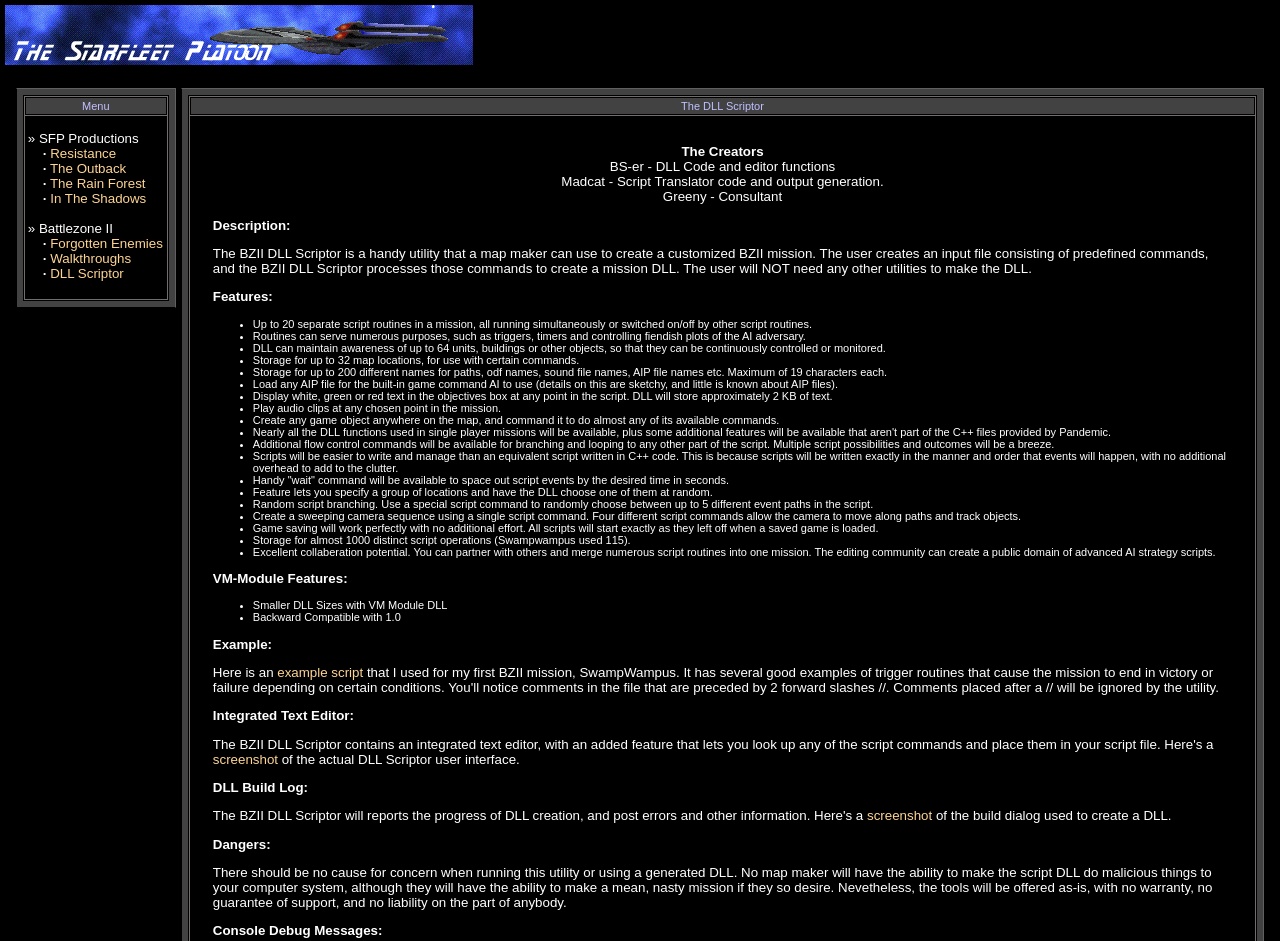Please specify the bounding box coordinates in the format (top-left x, top-left y, bottom-right x, bottom-right y), with all values as floating point numbers between 0 and 1. Identify the bounding box of the UI element described by: Raspberry Pi

None